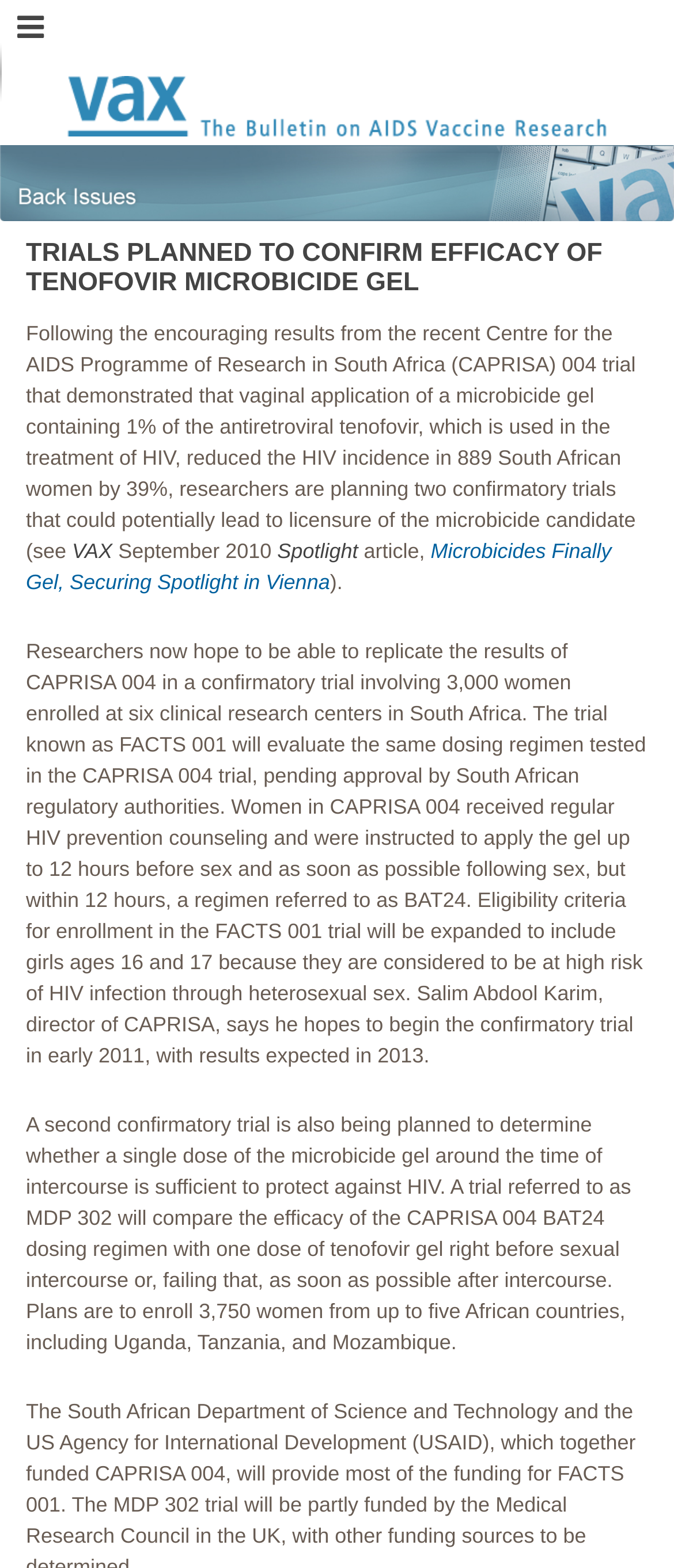What is the purpose of the MDP 302 trial?
Please provide a single word or phrase as your answer based on the screenshot.

To determine efficacy of single dose